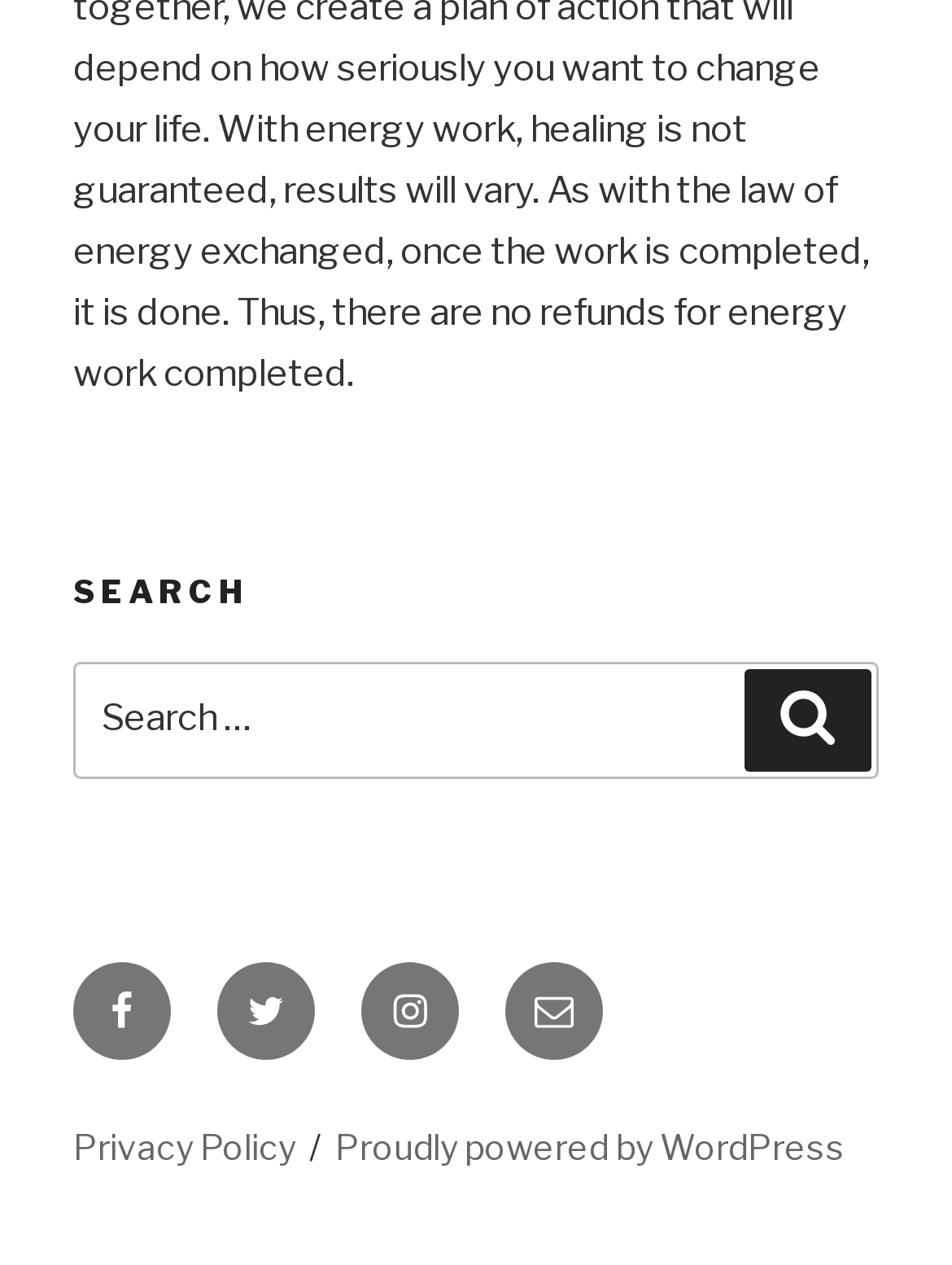Please answer the following question using a single word or phrase: What is the text above the search box?

Search for: